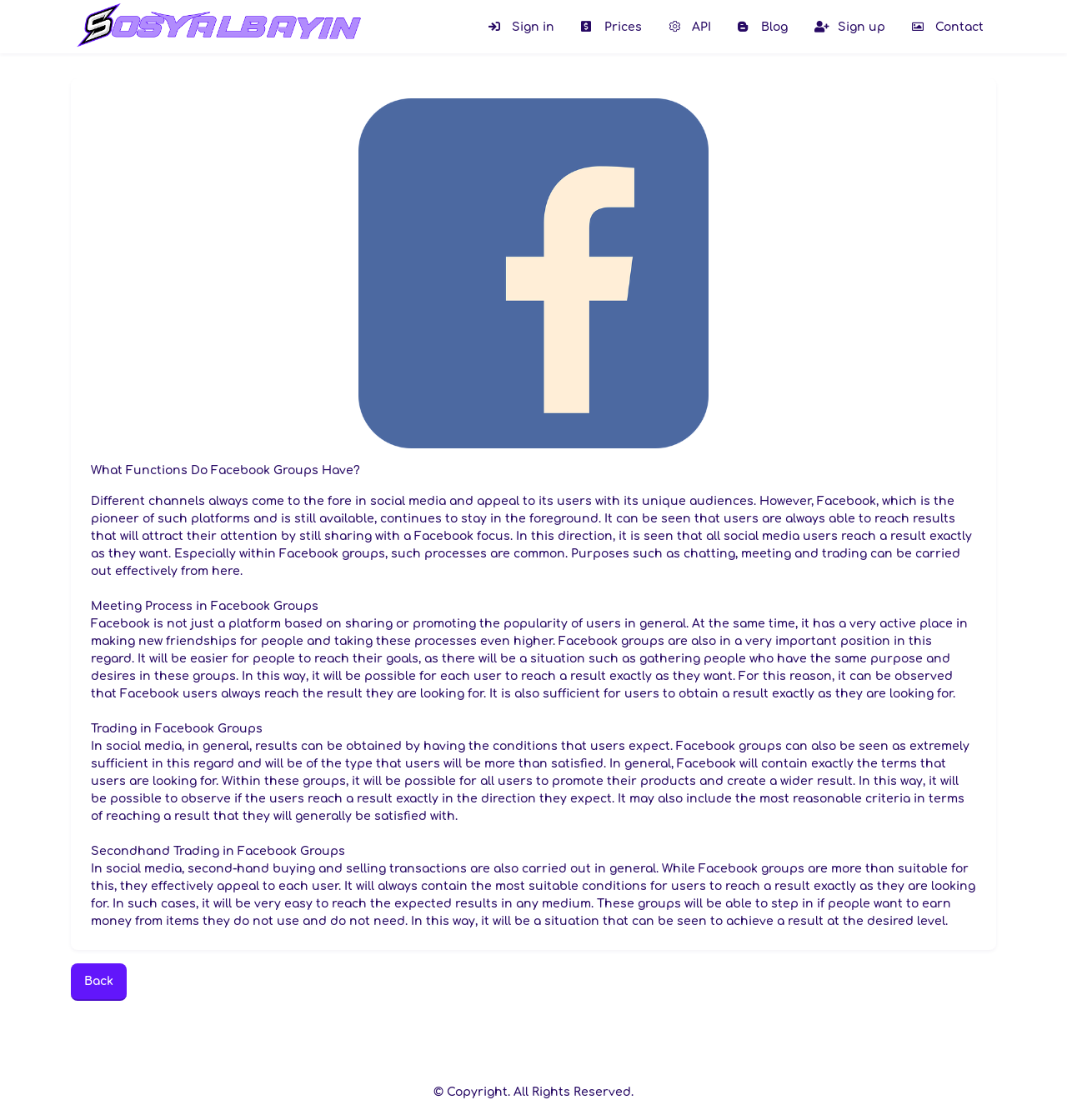What is the purpose of Facebook Groups?
Could you answer the question with a detailed and thorough explanation?

According to the webpage, Facebook Groups serve multiple purposes, including meeting, chatting, and trading, as mentioned in the sections 'Meeting Process in Facebook Groups', 'Trading in Facebook Groups', and 'Secondhand Trading in Facebook Groups'.